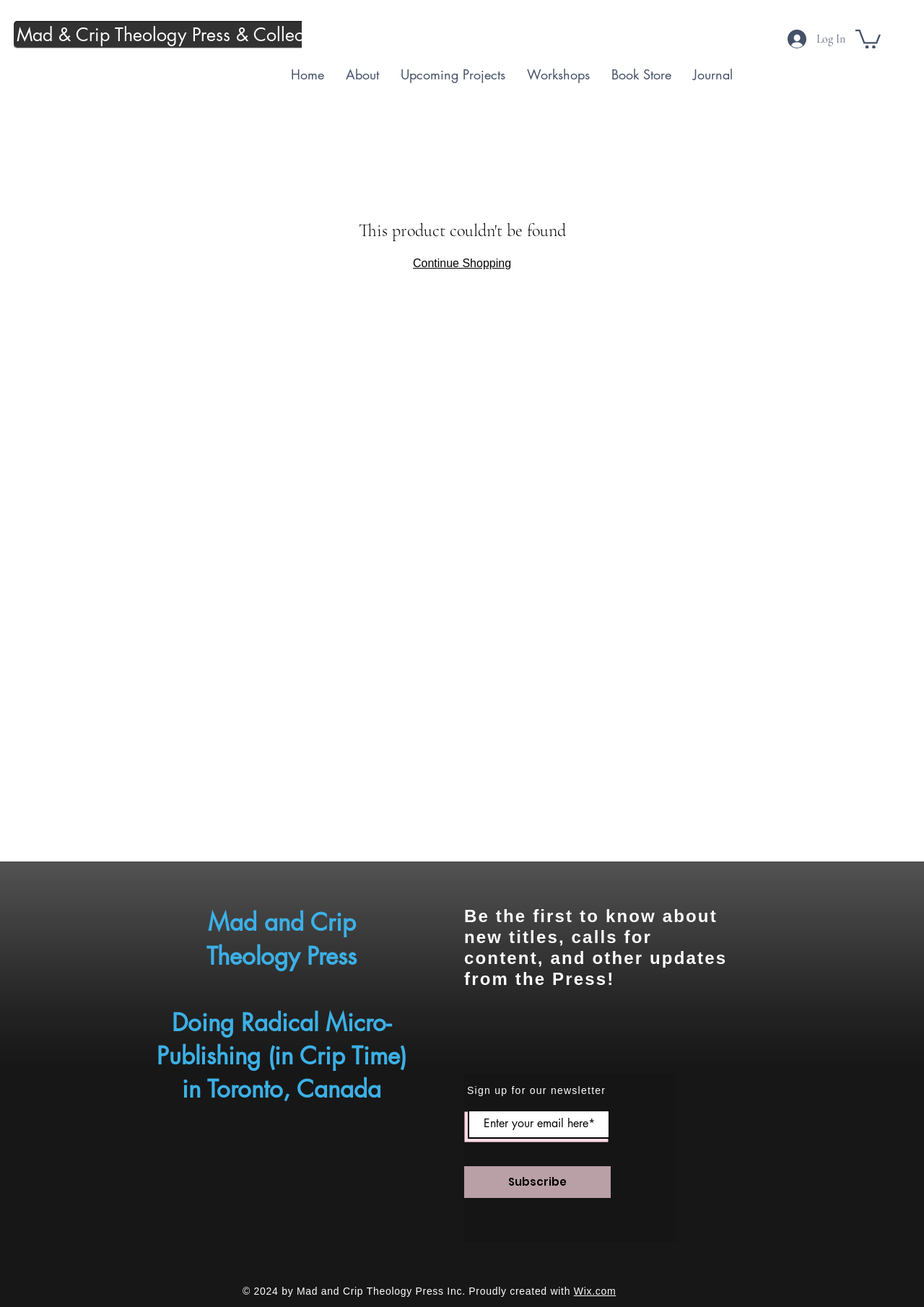Provide a thorough summary of the webpage.

This webpage is a product page for Mad and Crip Theology Press, a publishing collective. At the top left, there is a link to the press's main page, and at the top right, there are two buttons: "Log In" and another button with an image. Below these buttons, there is a navigation menu with links to "Home", "About", "Upcoming Projects", "Workshops", "Book Store", and "Journal".

The main content of the page is divided into two sections. The top section has a heading that introduces the press and its mission, with two lines of text describing its activities. Below this heading, there is a call to action to sign up for the press's newsletter, with a text box to enter an email address and a "Subscribe" button.

The bottom section of the page has a copyright notice, which includes a link to the website builder Wix.com. Overall, the page has a simple and clean layout, with a focus on providing information about the press and its activities.